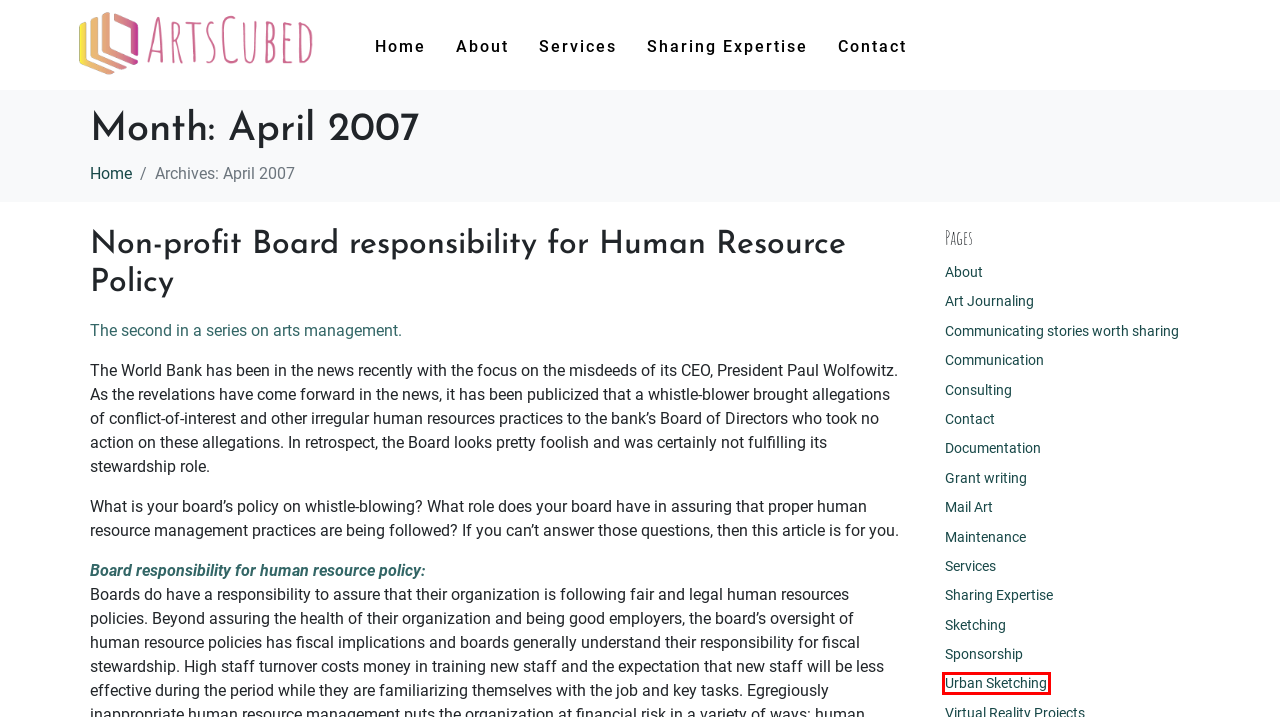Analyze the screenshot of a webpage with a red bounding box and select the webpage description that most accurately describes the new page resulting from clicking the element inside the red box. Here are the candidates:
A. Grant writing - Arts Cubed
B. Non-profit Board responsibility for Human Resource Policy - Arts Cubed
C. Mail Art - Arts Cubed
D. Communication - Arts Cubed
E. Documentation - Arts Cubed
F. Sponsorship - Arts Cubed
G. Urban Sketching - Arts Cubed
H. Maintenance - Arts Cubed

G